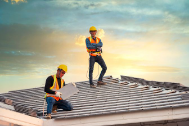What is the other roofer doing?
Answer with a single word or phrase, using the screenshot for reference.

Kneeling down